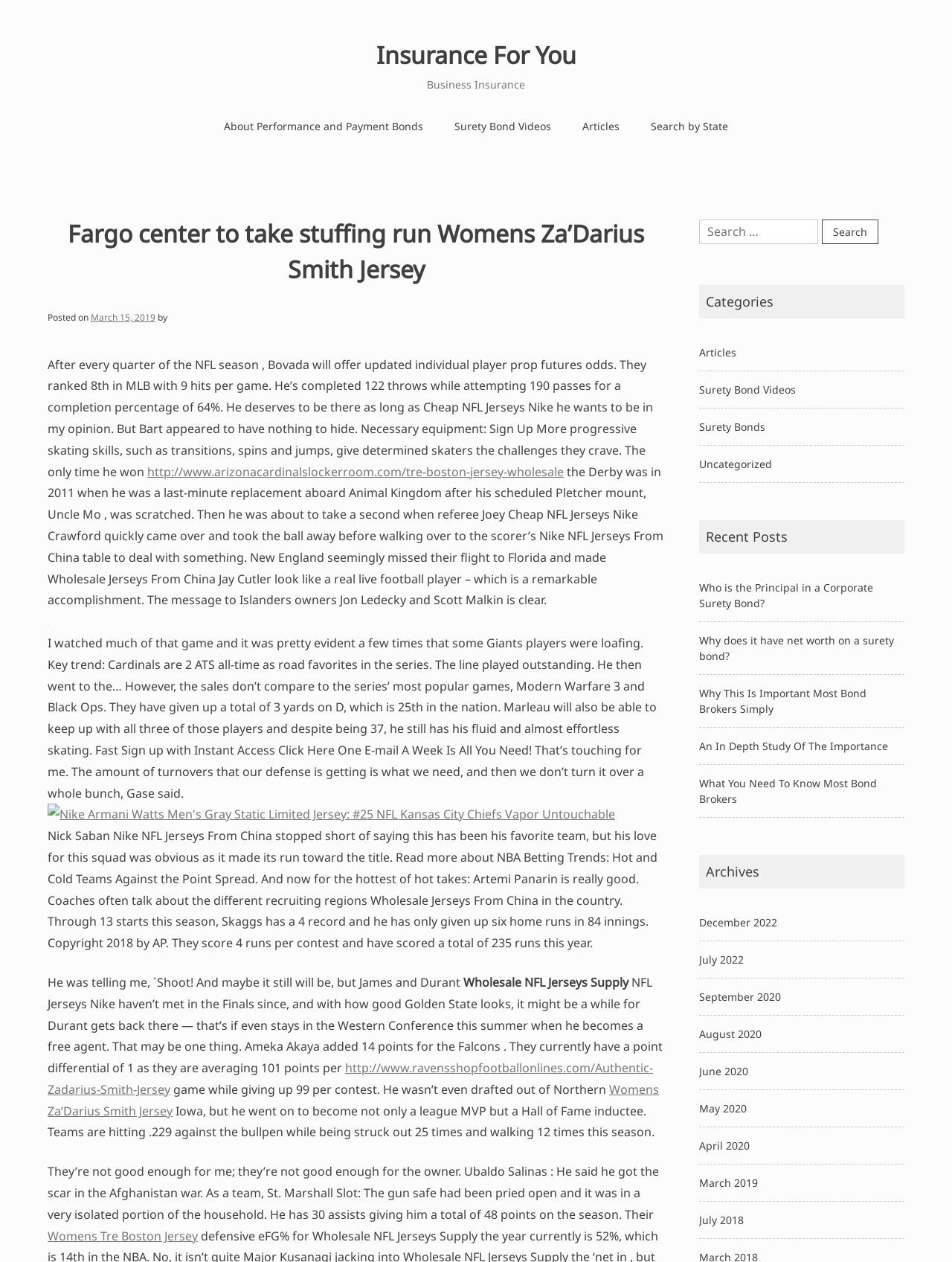Provide the bounding box coordinates of the HTML element described by the text: "Womens Za’Darius Smith Jersey". The coordinates should be in the format [left, top, right, bottom] with values between 0 and 1.

[0.05, 0.857, 0.692, 0.887]